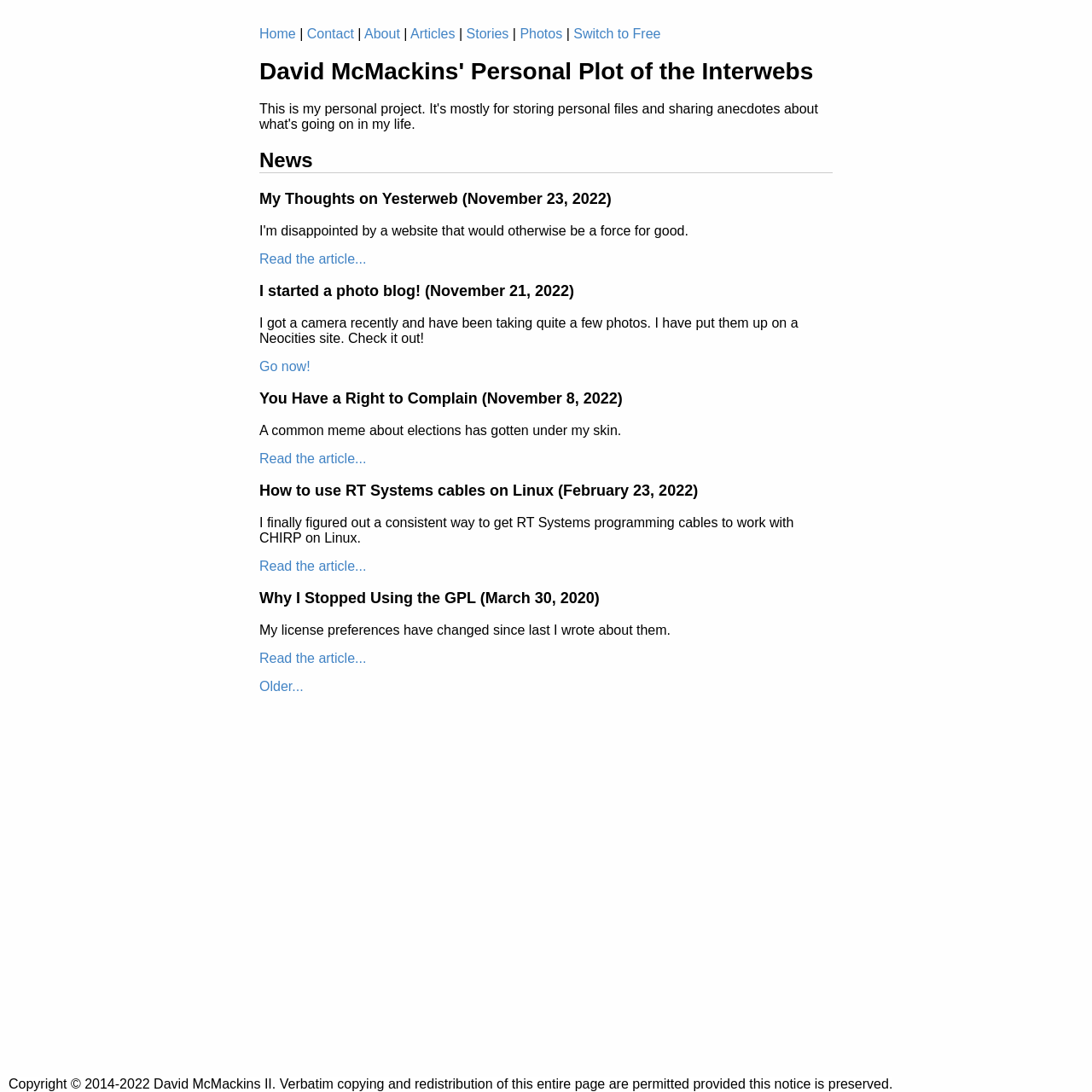Provide a one-word or one-phrase answer to the question:
What are the main categories on the top navigation bar?

Home, Contact, About, Articles, Stories, Photos